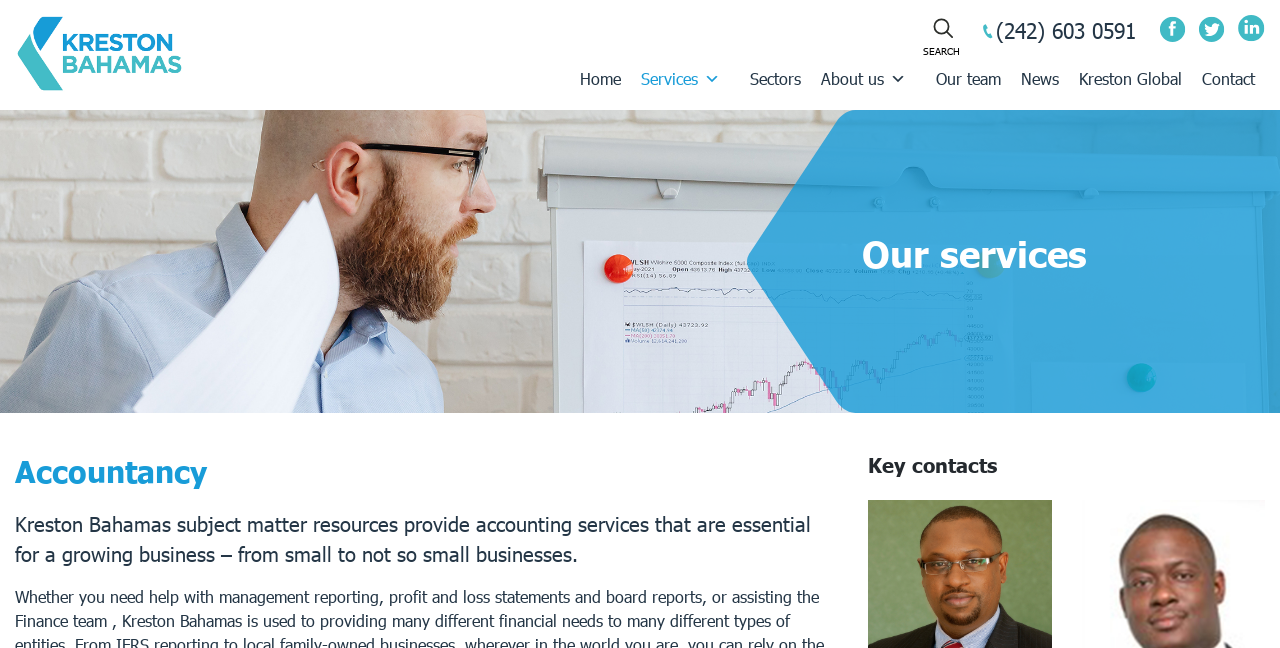Provide a one-word or one-phrase answer to the question:
How can I contact the company?

Phone number